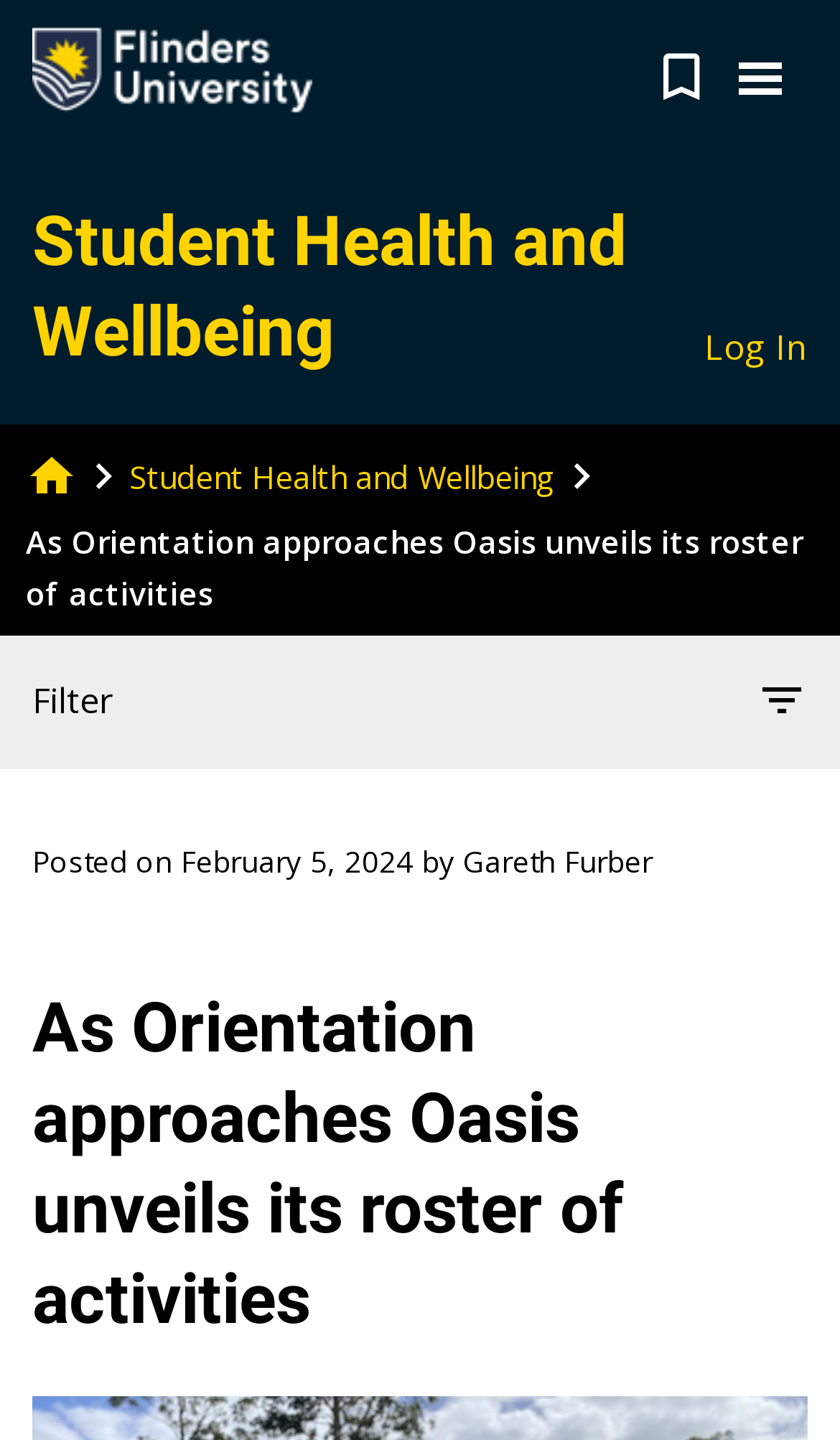From the image, can you give a detailed response to the question below:
What is the name of the wellbeing centre?

I found the name of the wellbeing centre by understanding the context of the webpage, which is about the Student Wellbeing Centre on the Bedford Park Campus, and the title of the article mentions 'Oasis'.